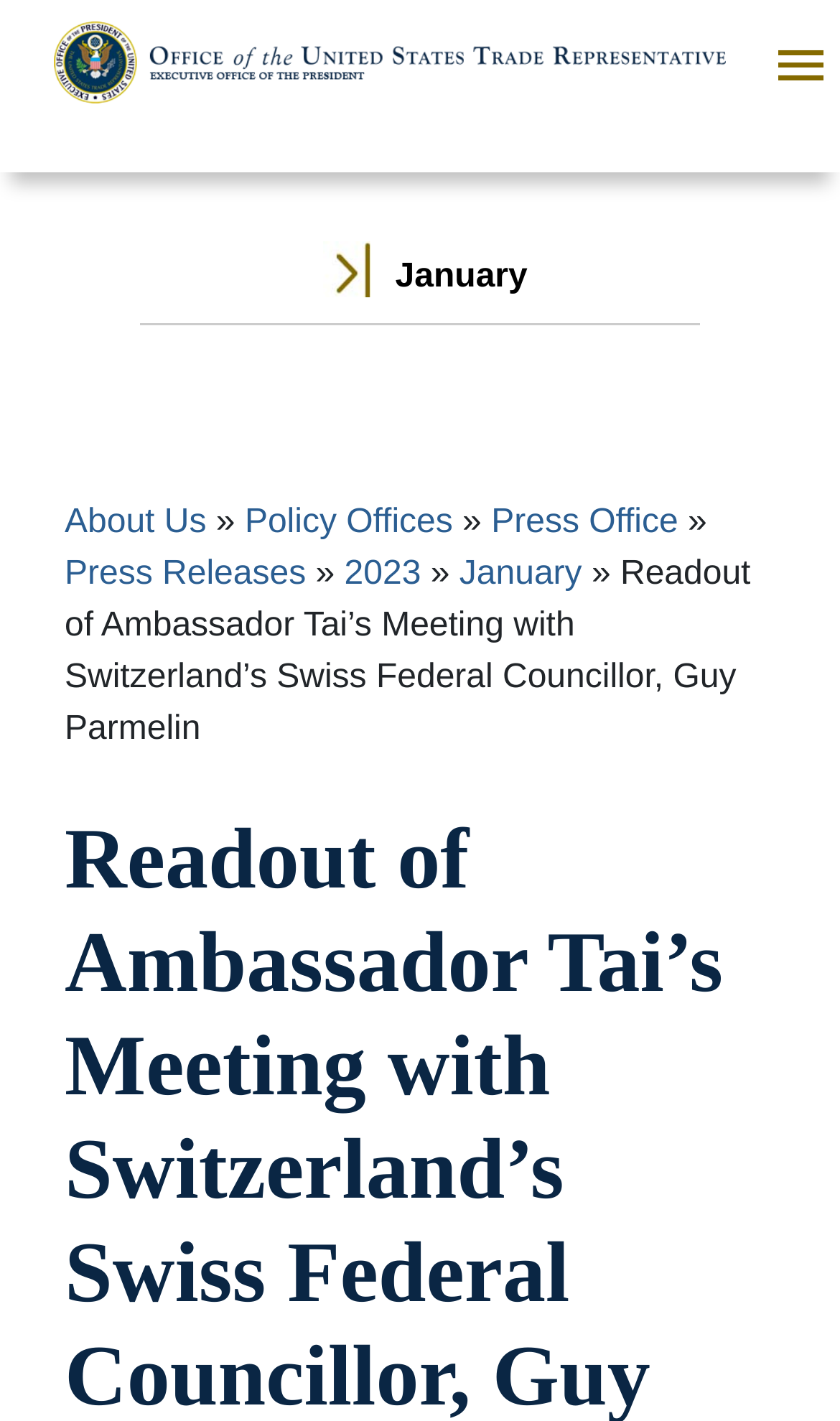Please specify the bounding box coordinates of the region to click in order to perform the following instruction: "Click the 'United States Trade Representative' image".

[0.038, 0.0, 0.888, 0.089]